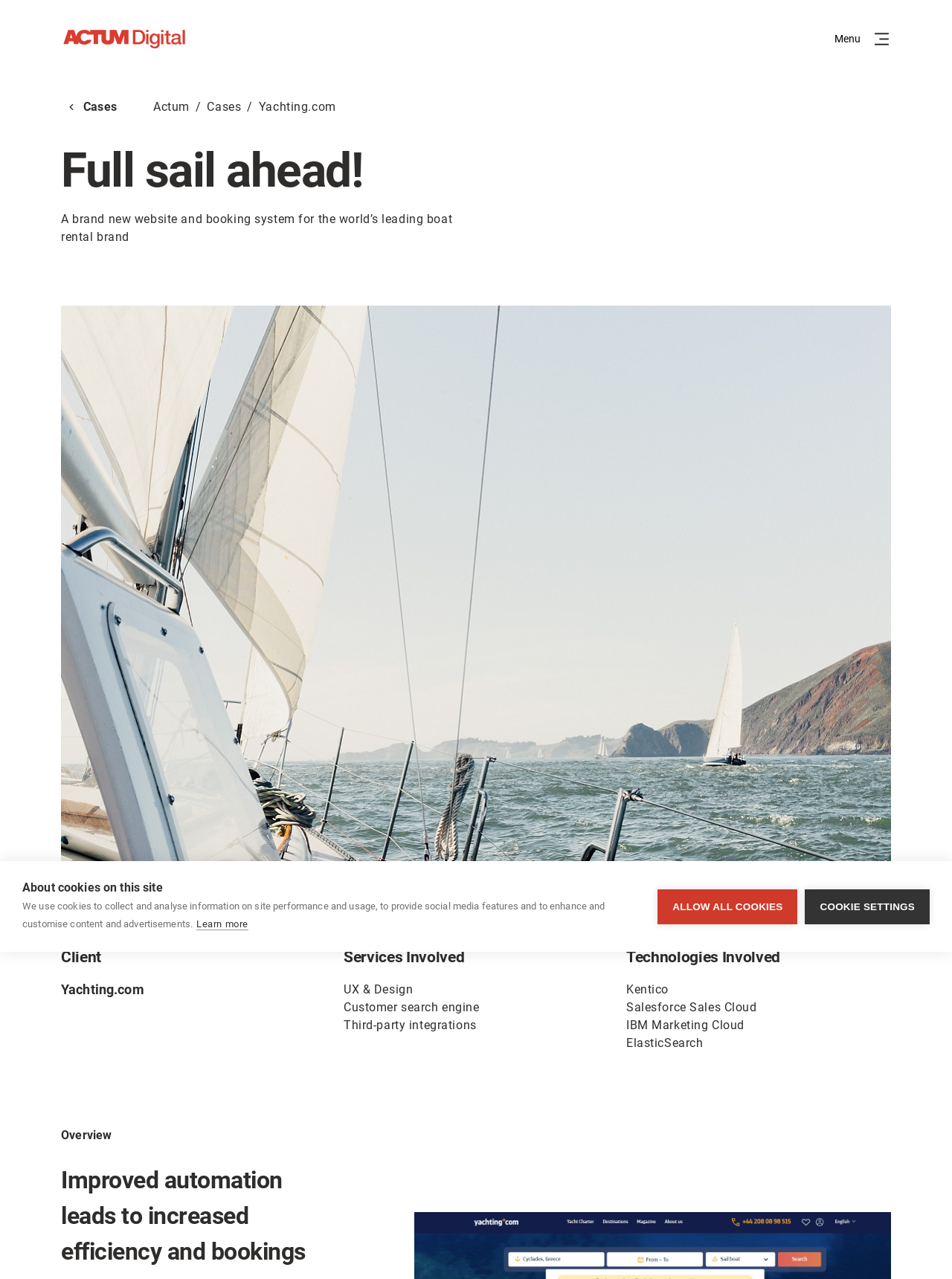What is the main goal of the website developed for Yachting.com?
Please provide a single word or phrase as your answer based on the image.

Booking system